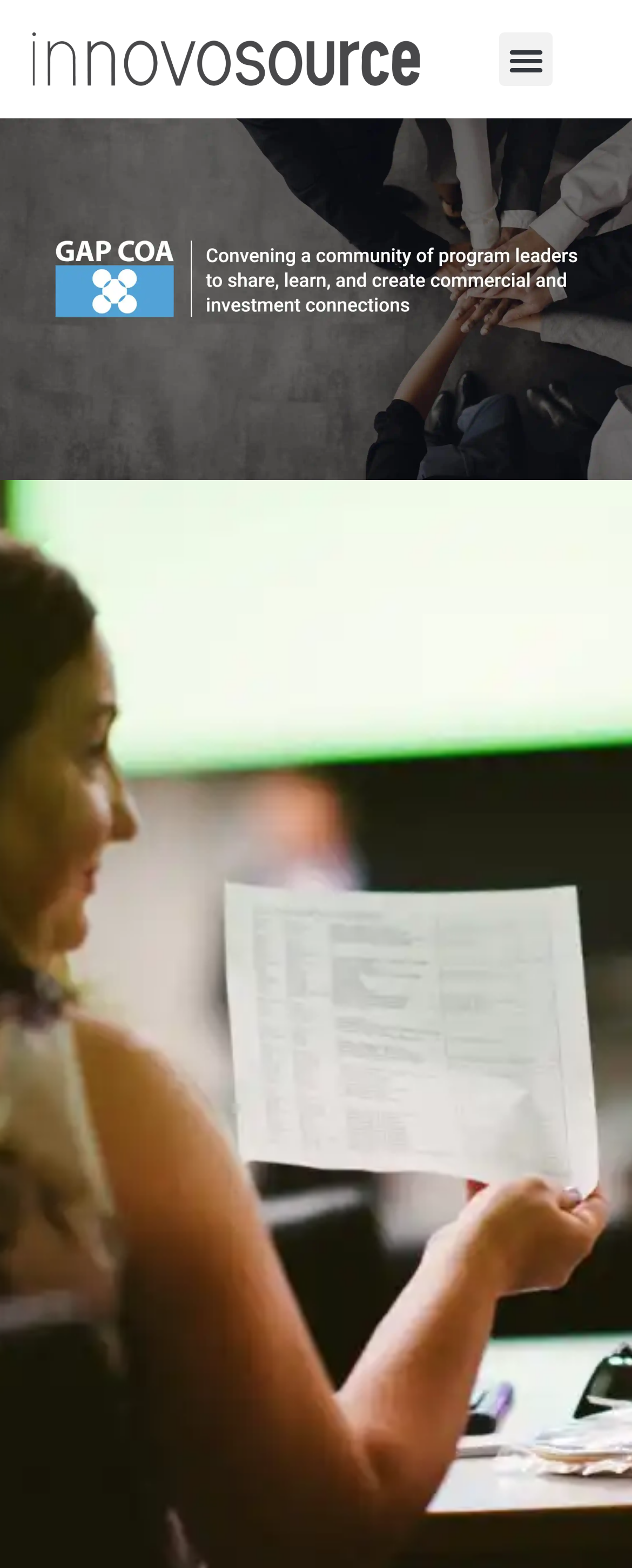Identify the bounding box of the UI element described as follows: "Menu". Provide the coordinates as four float numbers in the range of 0 to 1 [left, top, right, bottom].

[0.79, 0.021, 0.874, 0.055]